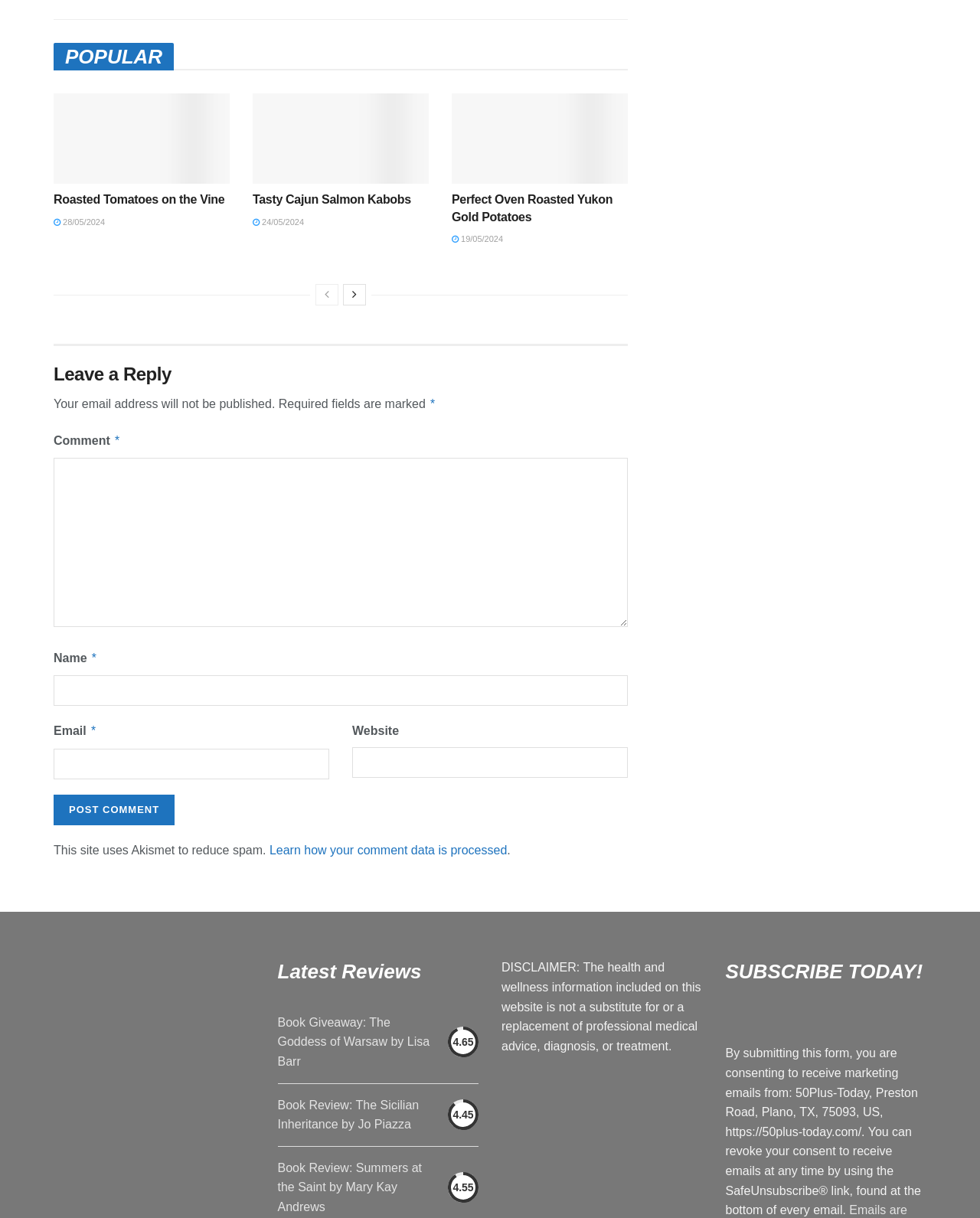Please identify the bounding box coordinates of where to click in order to follow the instruction: "Enter a comment in the 'Comment *' textbox".

[0.055, 0.376, 0.641, 0.515]